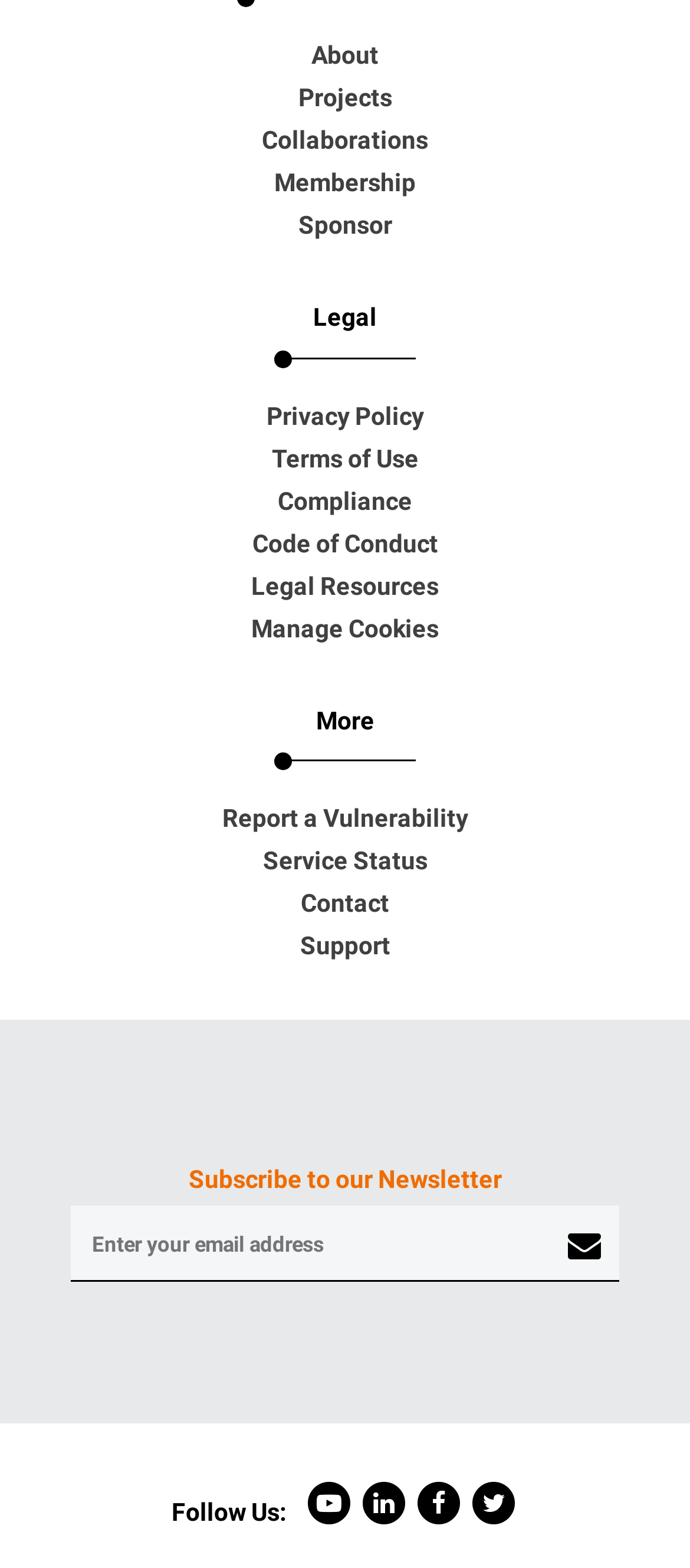Show me the bounding box coordinates of the clickable region to achieve the task as per the instruction: "Click Projects".

[0.038, 0.049, 0.962, 0.076]